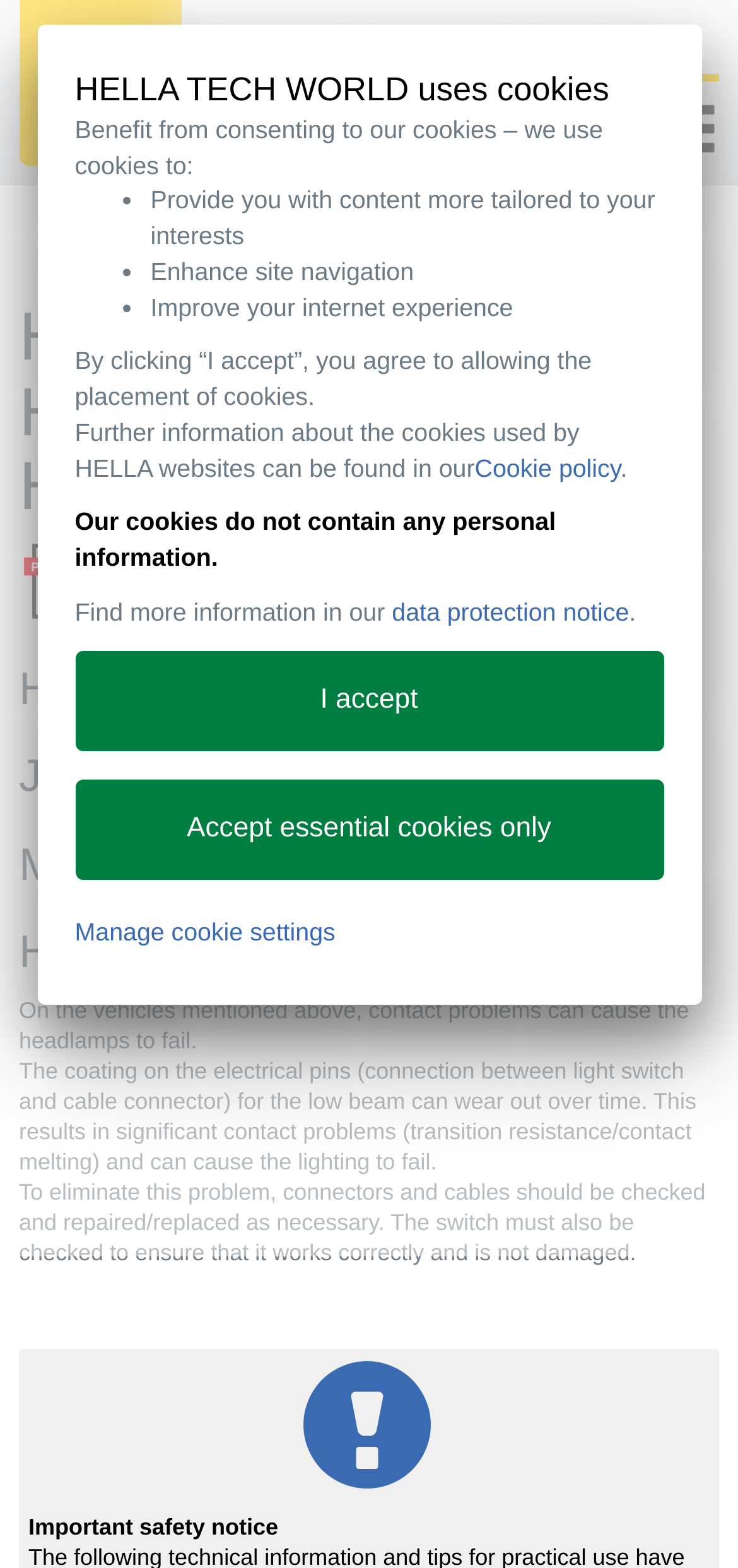What is the benefit of consenting to cookies on this website?
Use the image to give a comprehensive and detailed response to the question.

According to the webpage, consenting to cookies will provide users with content more tailored to their interests, enhance site navigation, and improve their internet experience.